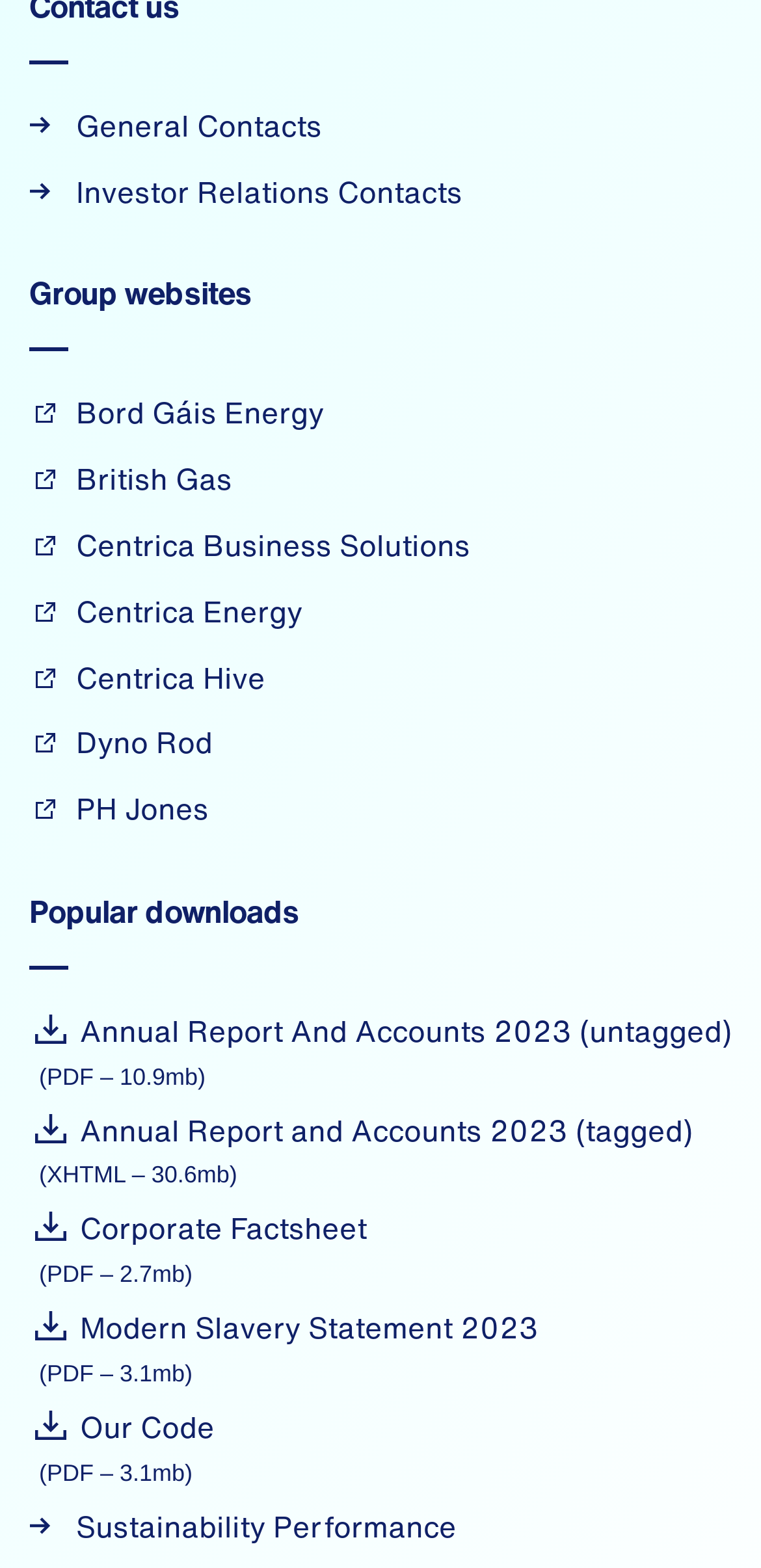Identify the bounding box for the given UI element using the description provided. Coordinates should be in the format (top-left x, top-left y, bottom-right x, bottom-right y) and must be between 0 and 1. Here is the description: Modern Slavery Statement 2023

[0.038, 0.833, 0.708, 0.86]